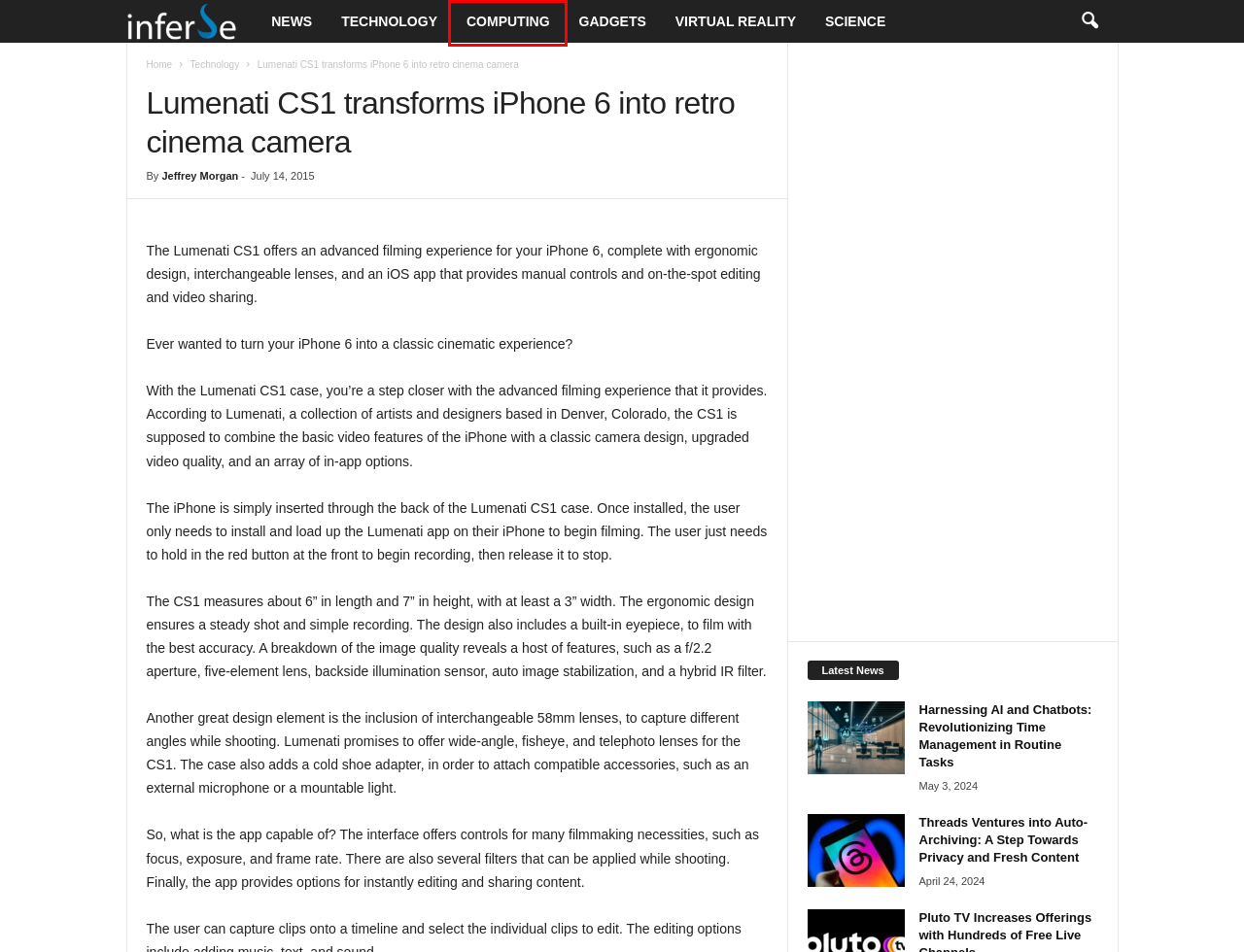You are looking at a webpage screenshot with a red bounding box around an element. Pick the description that best matches the new webpage after interacting with the element in the red bounding box. The possible descriptions are:
A. Jeffrey Morgan - Inferse.com
B. Threads Ventures into Auto-Archiving: A Step Towards Privacy and Fresh Content
C. Science - Inferse.com
D. Virtual Reality - Inferse.com
E. Harnessing AI and Chatbots: Revolutionizing Time Management in Routine Tasks
F. Gadgets - Inferse.com
G. Inferse.com - Latest News Updates and Product Reviews!
H. Computing - Inferse.com

H